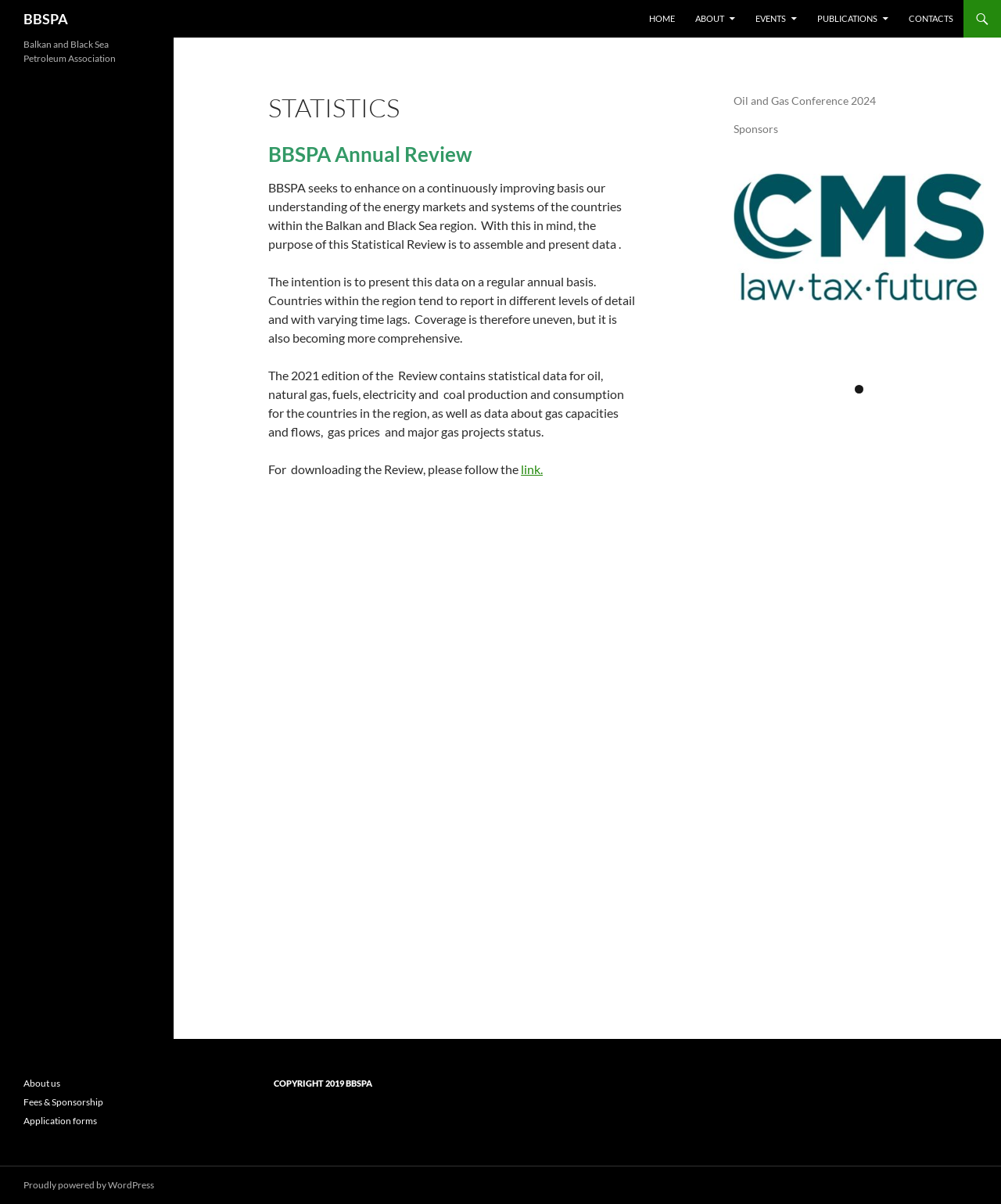Using the element description Events, predict the bounding box coordinates for the UI element. Provide the coordinates in (top-left x, top-left y, bottom-right x, bottom-right y) format with values ranging from 0 to 1.

[0.745, 0.0, 0.805, 0.031]